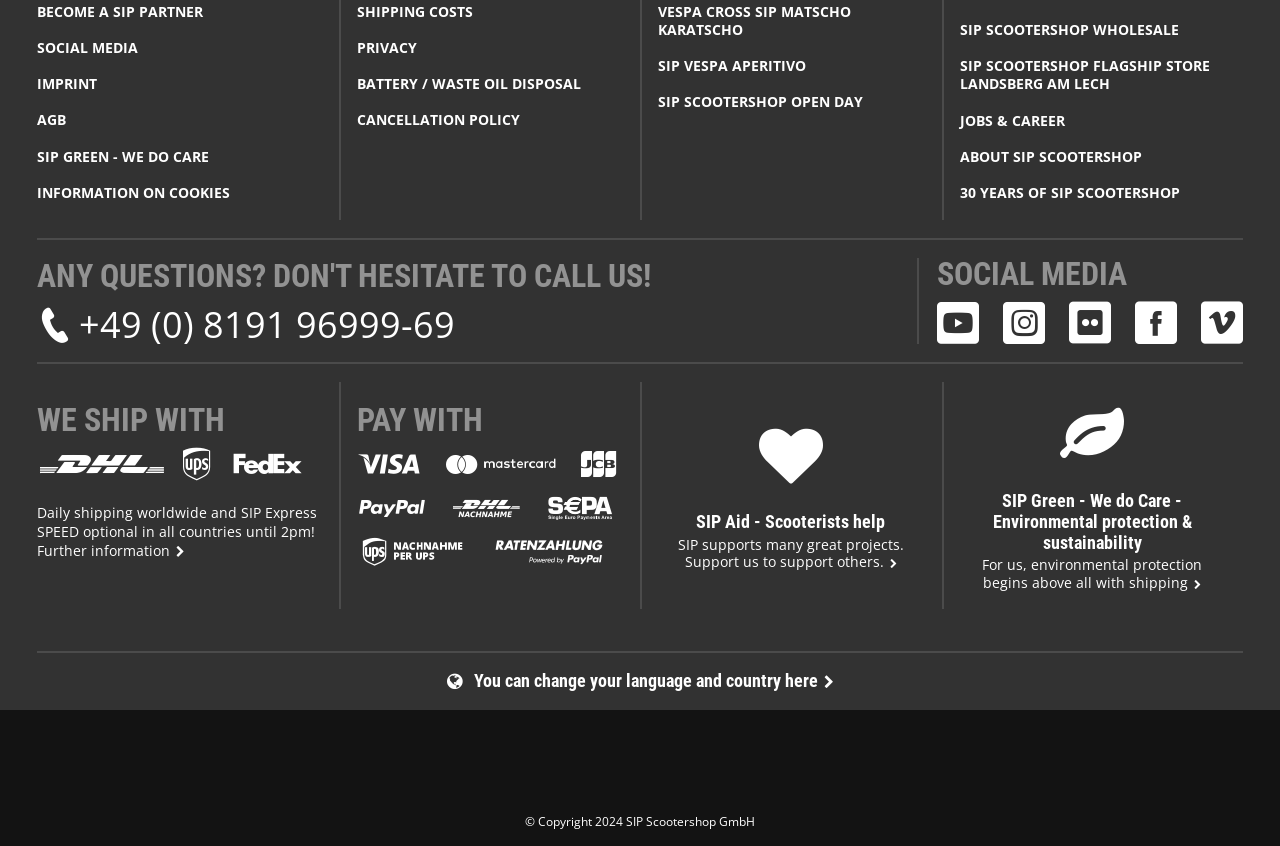Please identify the bounding box coordinates of the region to click in order to complete the given instruction: "Click on BECOME A SIP PARTNER". The coordinates should be four float numbers between 0 and 1, i.e., [left, top, right, bottom].

[0.029, 0.003, 0.25, 0.025]